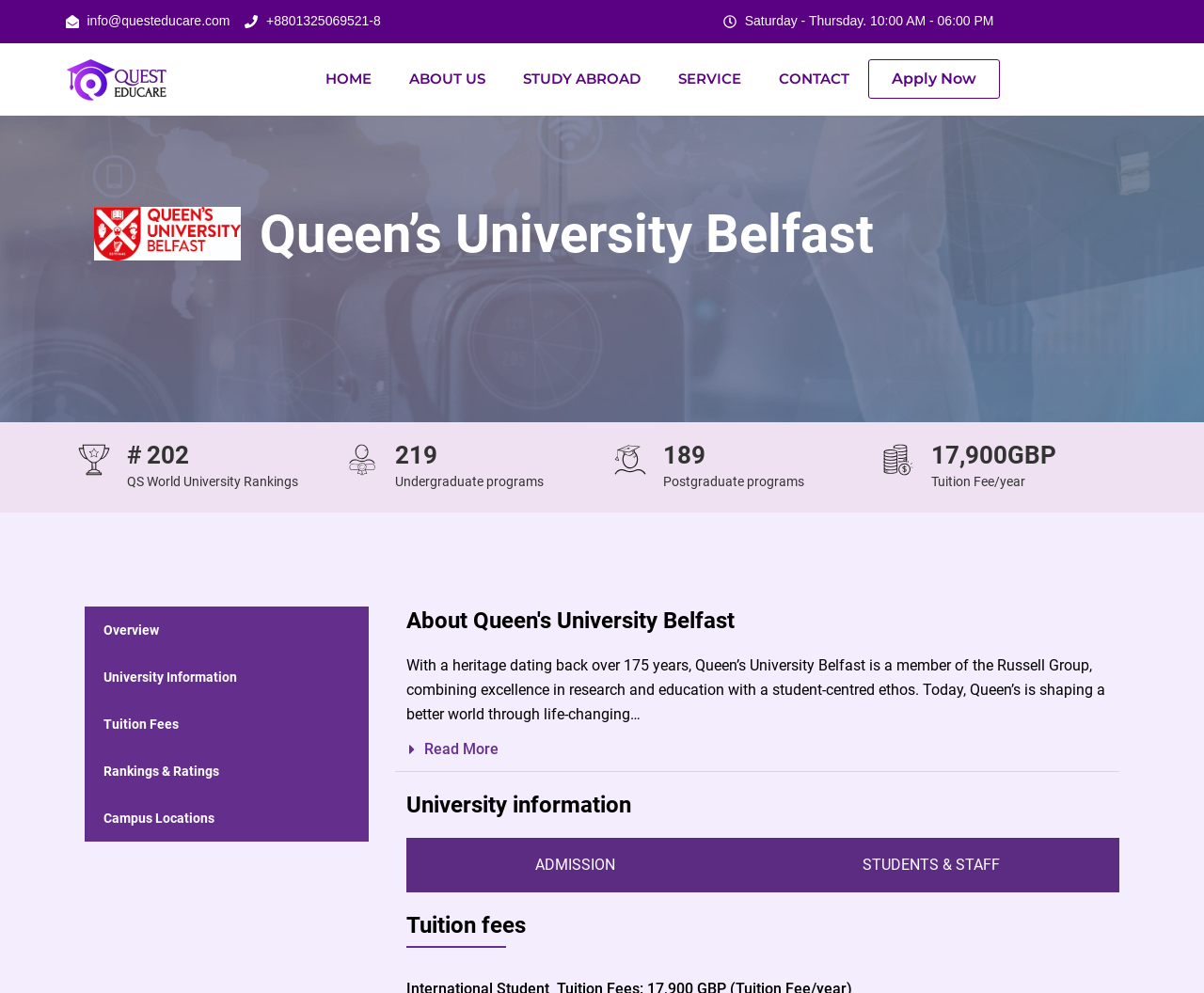Determine the bounding box coordinates of the section I need to click to execute the following instruction: "Click the 'ADMISSION' tab". Provide the coordinates as four float numbers between 0 and 1, i.e., [left, top, right, bottom].

[0.338, 0.844, 0.61, 0.898]